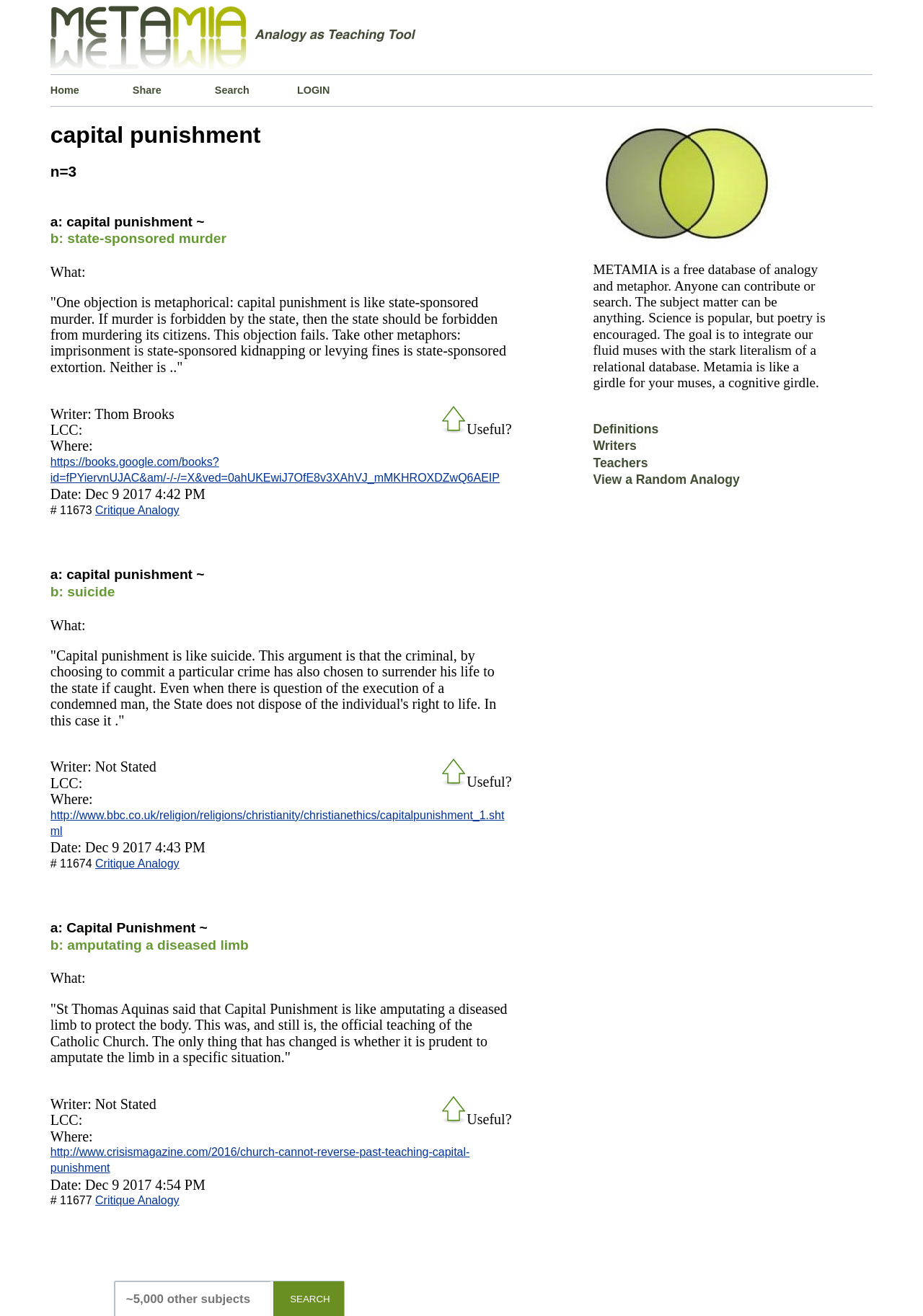How many links are provided in the top navigation bar?
Using the information from the image, provide a comprehensive answer to the question.

Upon examining the webpage, I counted four links in the top navigation bar: 'analogy metaphor creative writing', 'Home', 'Share', and 'Search'.